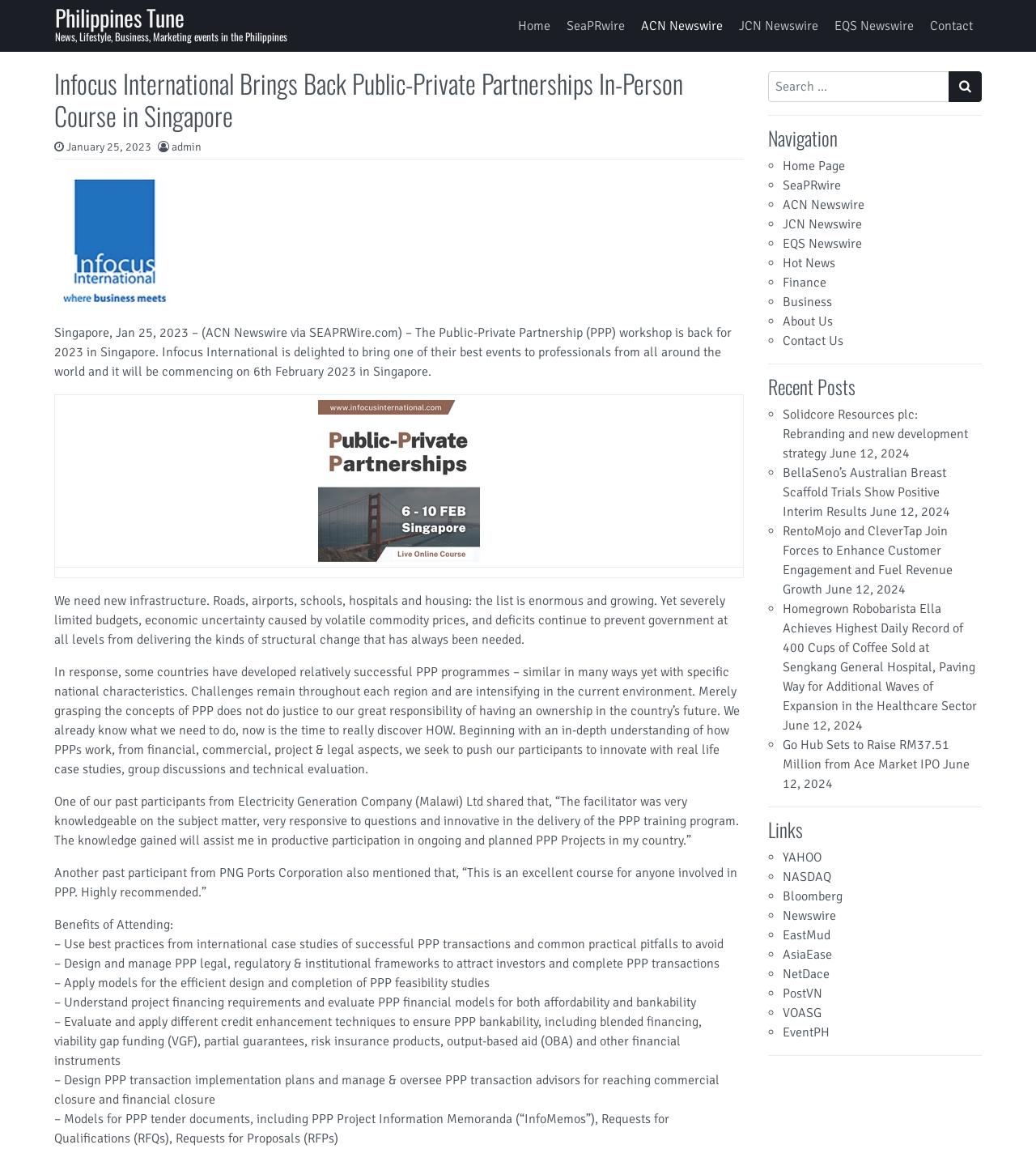Return the bounding box coordinates of the UI element that corresponds to this description: "Bloomberg". The coordinates must be given as four float numbers in the range of 0 and 1, [left, top, right, bottom].

[0.755, 0.773, 0.813, 0.787]